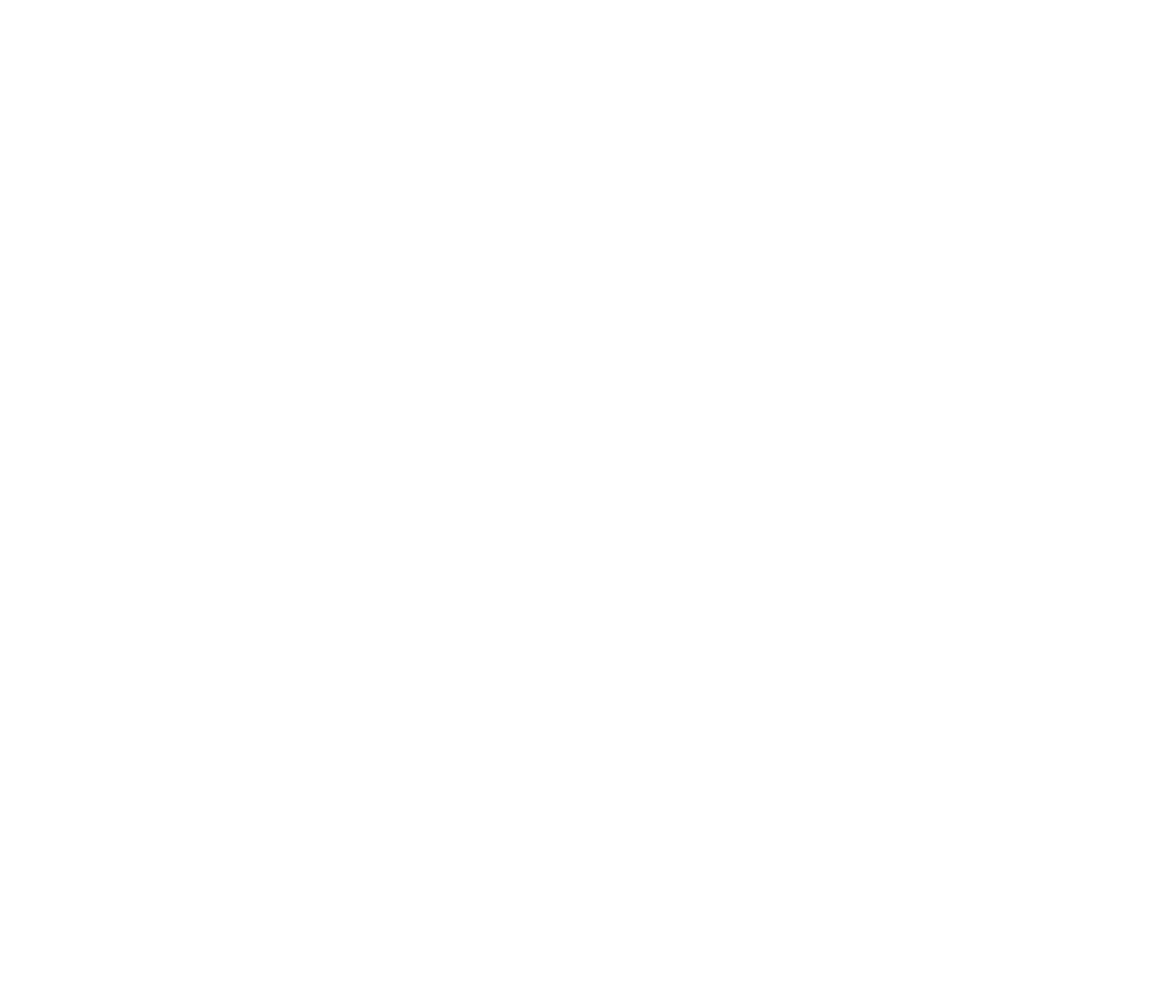Based on the element description, predict the bounding box coordinates (top-left x, top-left y, bottom-right x, bottom-right y) for the UI element in the screenshot: Sitemap

None